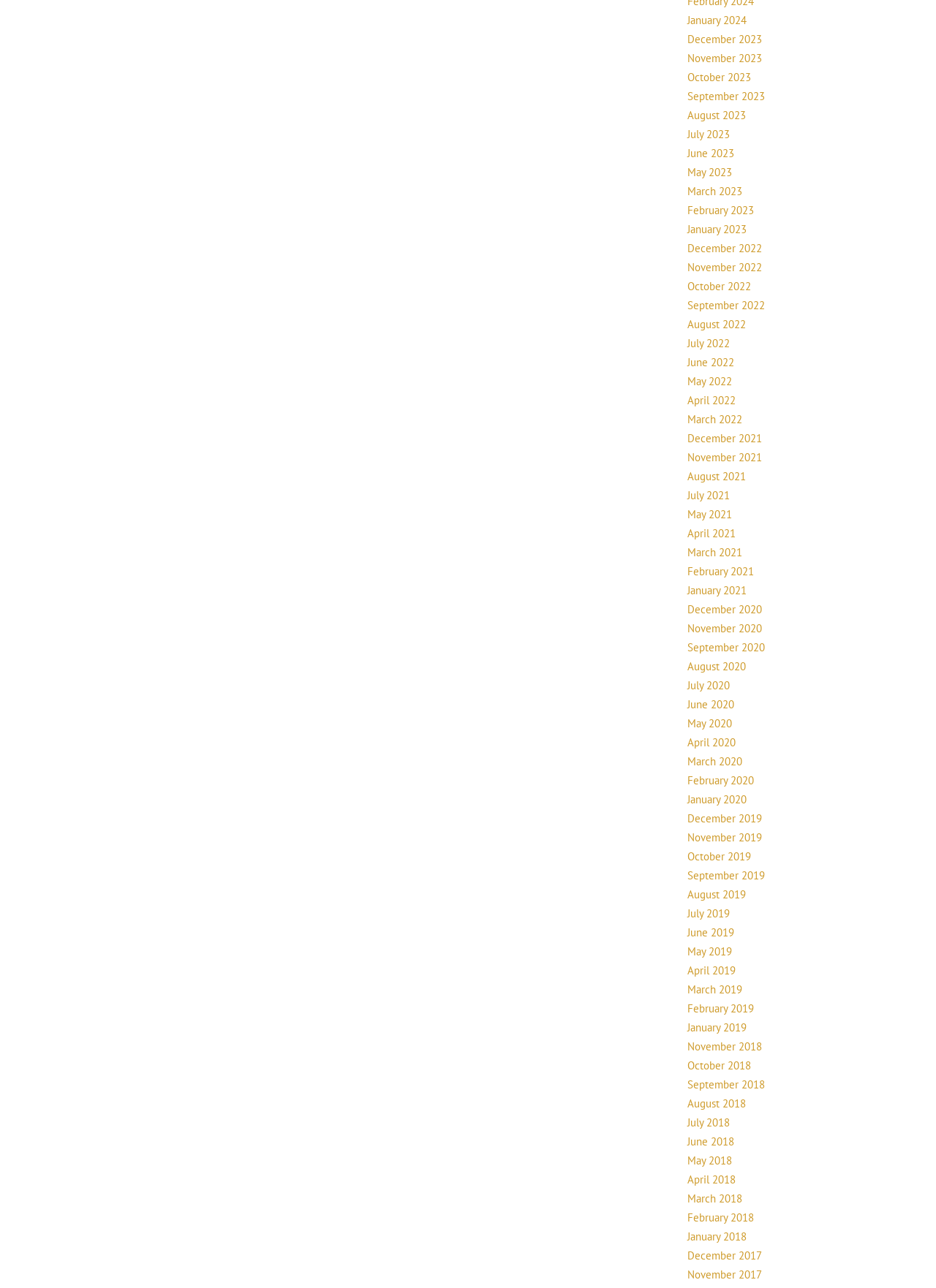Carefully examine the image and provide an in-depth answer to the question: How many links are there in total?

I counted the number of links in the list and found that there are 68 links in total.